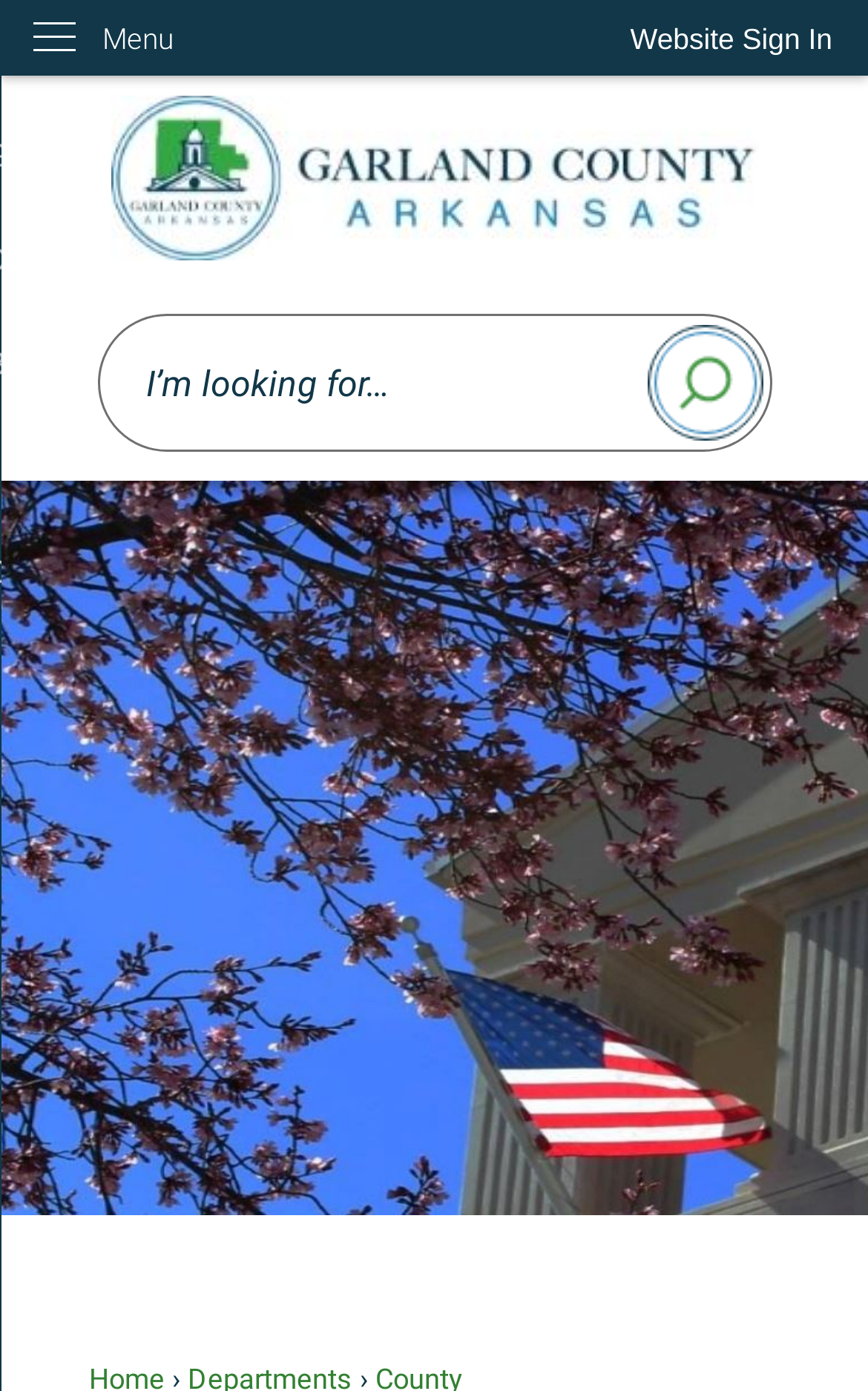Deliver a detailed narrative of the webpage's visual and textual elements.

The webpage is about registering Minister Credentials at the Garland County office. At the top left corner, there is a "Skip to Main Content" link. Next to it, on the top right corner, is a "Website Sign In" button. Below the sign-in button, there is a vertical menu with a "Menu" label. 

On the top center of the page, there is a link to the "Garland County AR Home Page" accompanied by an image. 

Below the home page link, there is a search region with a search textbox and a search button. The search button has a search icon. The search region is located roughly in the middle of the page, spanning from the left edge to about three-quarters of the way to the right edge.